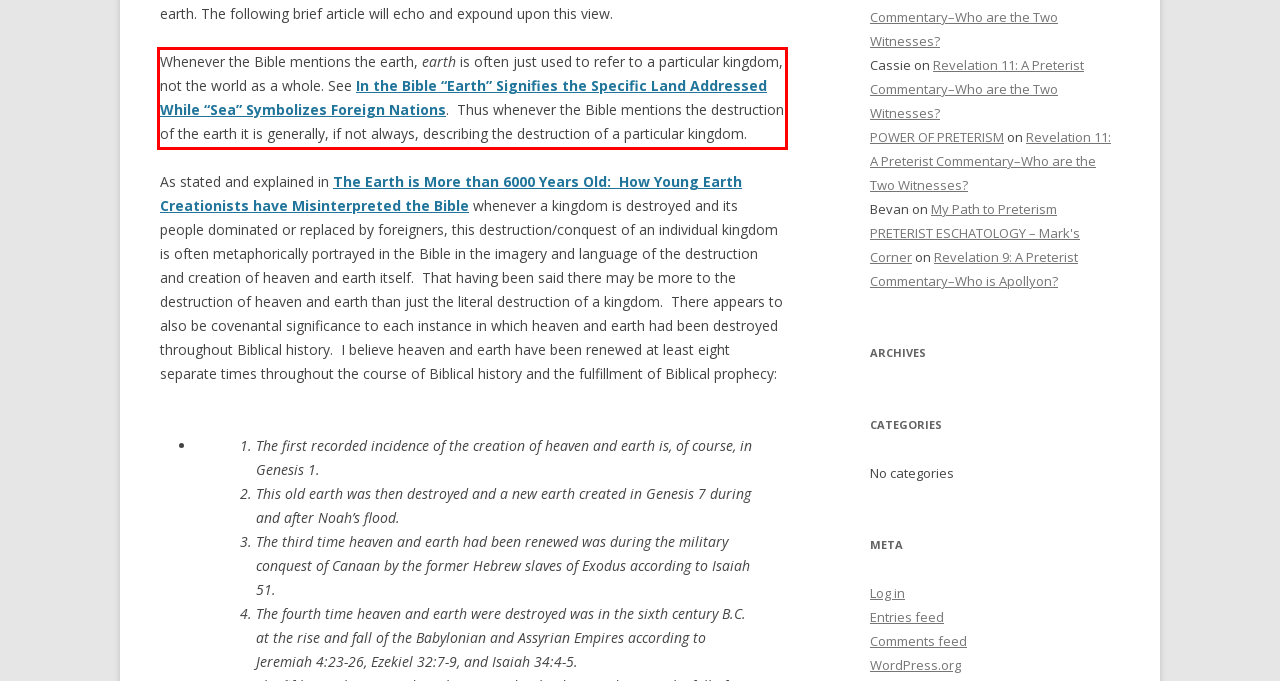There is a screenshot of a webpage with a red bounding box around a UI element. Please use OCR to extract the text within the red bounding box.

Whenever the Bible mentions the earth, earth is often just used to refer to a particular kingdom, not the world as a whole. See In the Bible “Earth” Signifies the Specific Land Addressed While “Sea” Symbolizes Foreign Nations. Thus whenever the Bible mentions the destruction of the earth it is generally, if not always, describing the destruction of a particular kingdom.